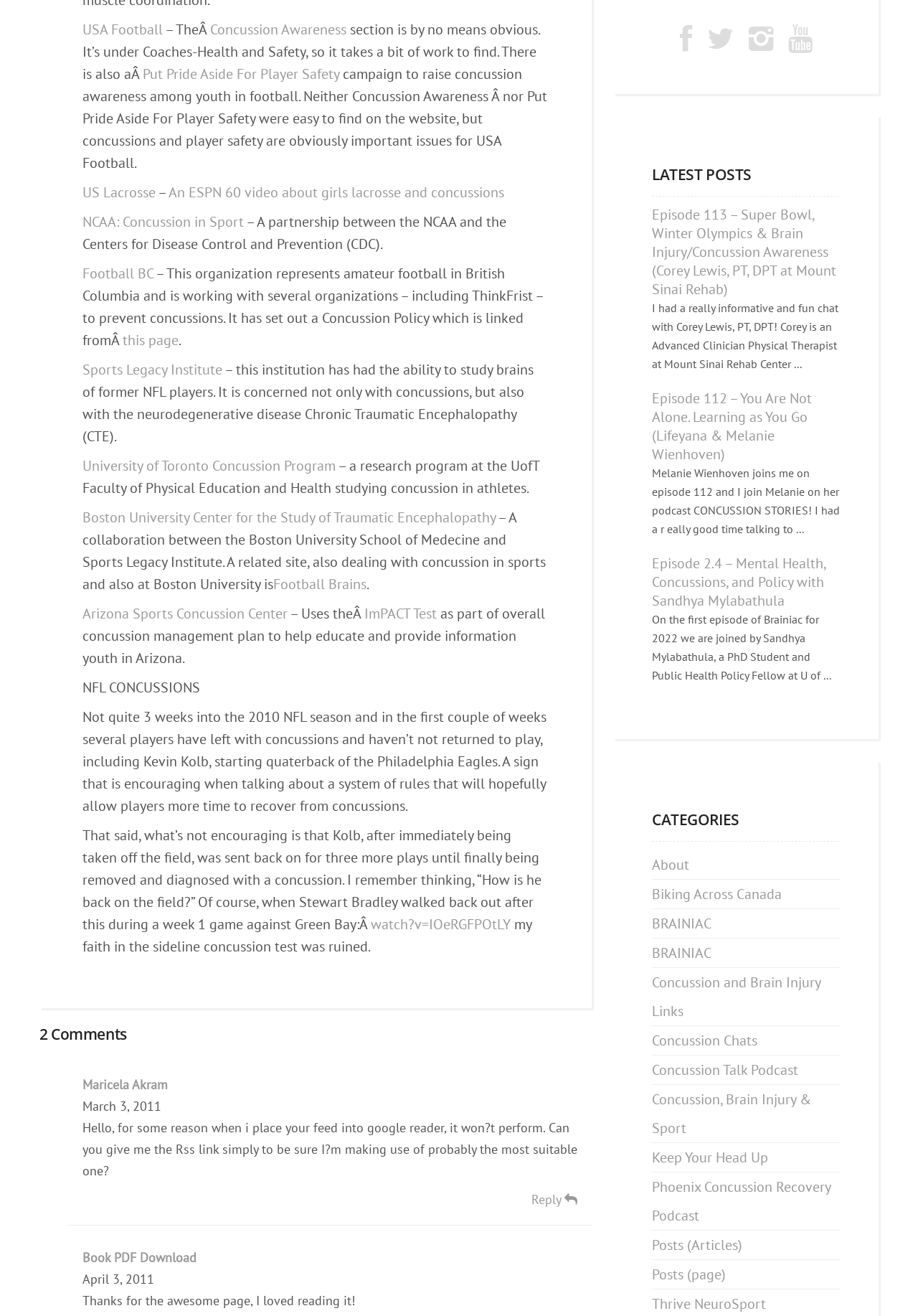Provide a short answer using a single word or phrase for the following question: 
What is the name of the podcast mentioned on the webpage?

Concussion Talk Podcast